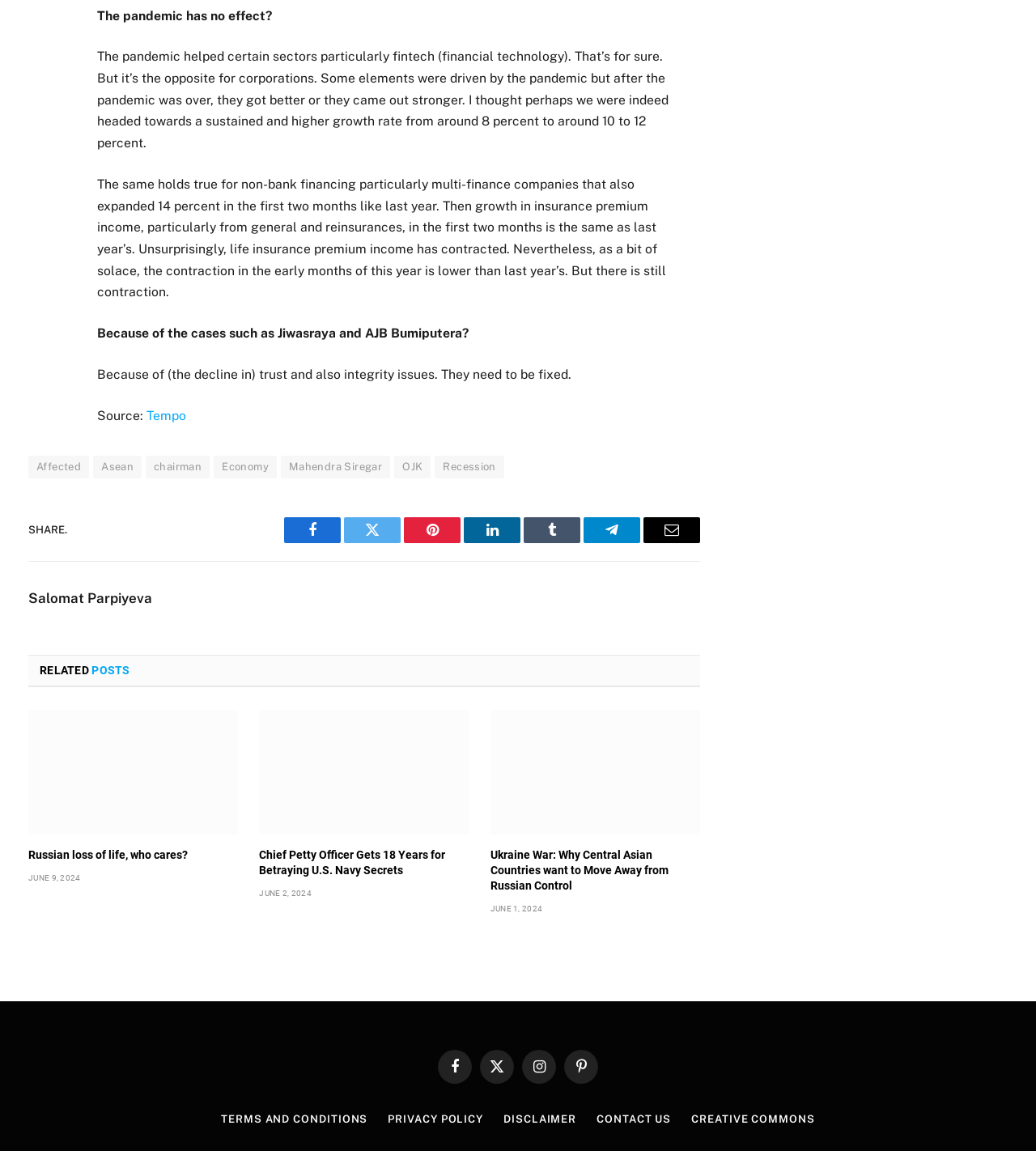Determine the bounding box coordinates for the HTML element mentioned in the following description: "chairman". The coordinates should be a list of four floats ranging from 0 to 1, represented as [left, top, right, bottom].

[0.141, 0.396, 0.203, 0.415]